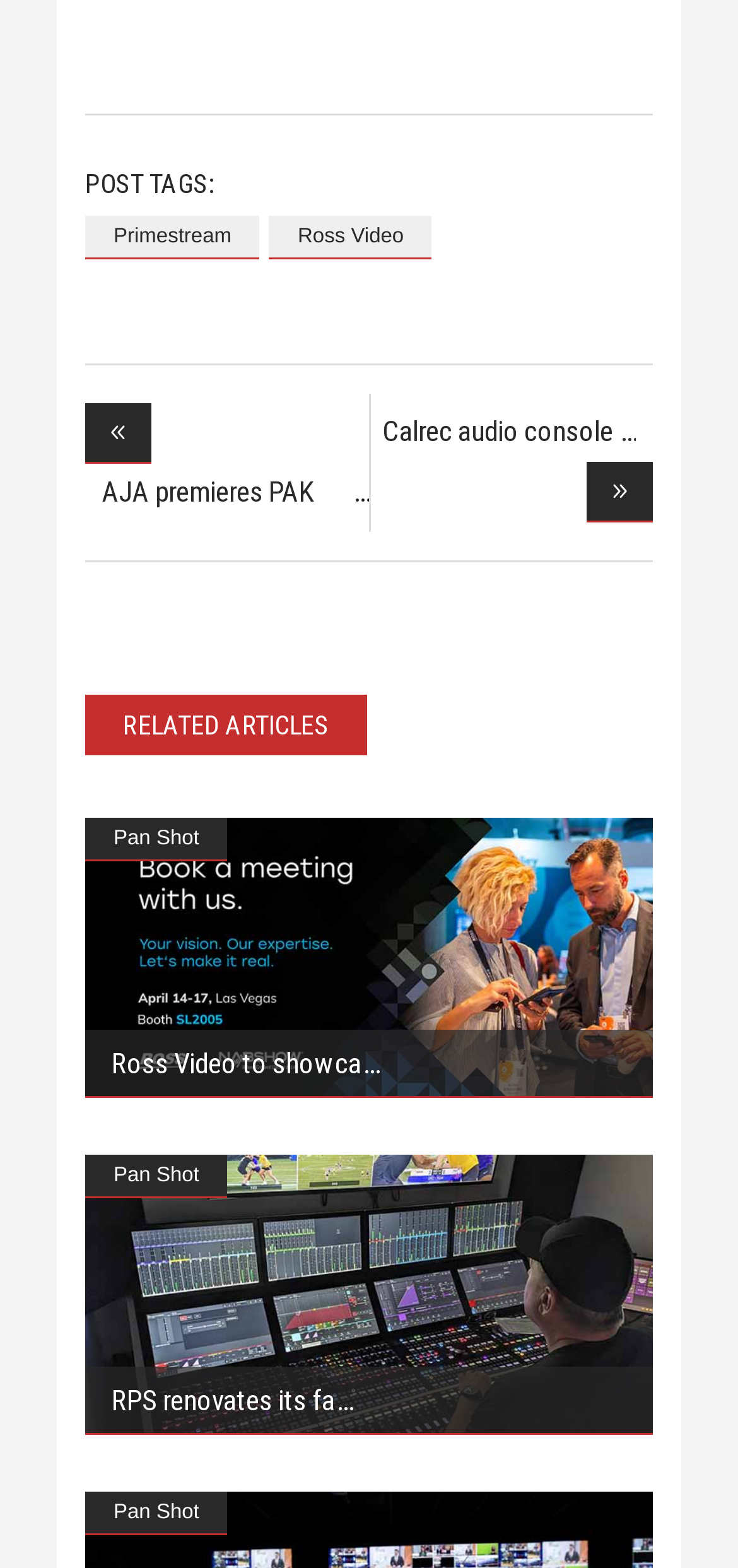Please determine the bounding box coordinates of the section I need to click to accomplish this instruction: "Click on Primestream".

[0.115, 0.138, 0.352, 0.166]